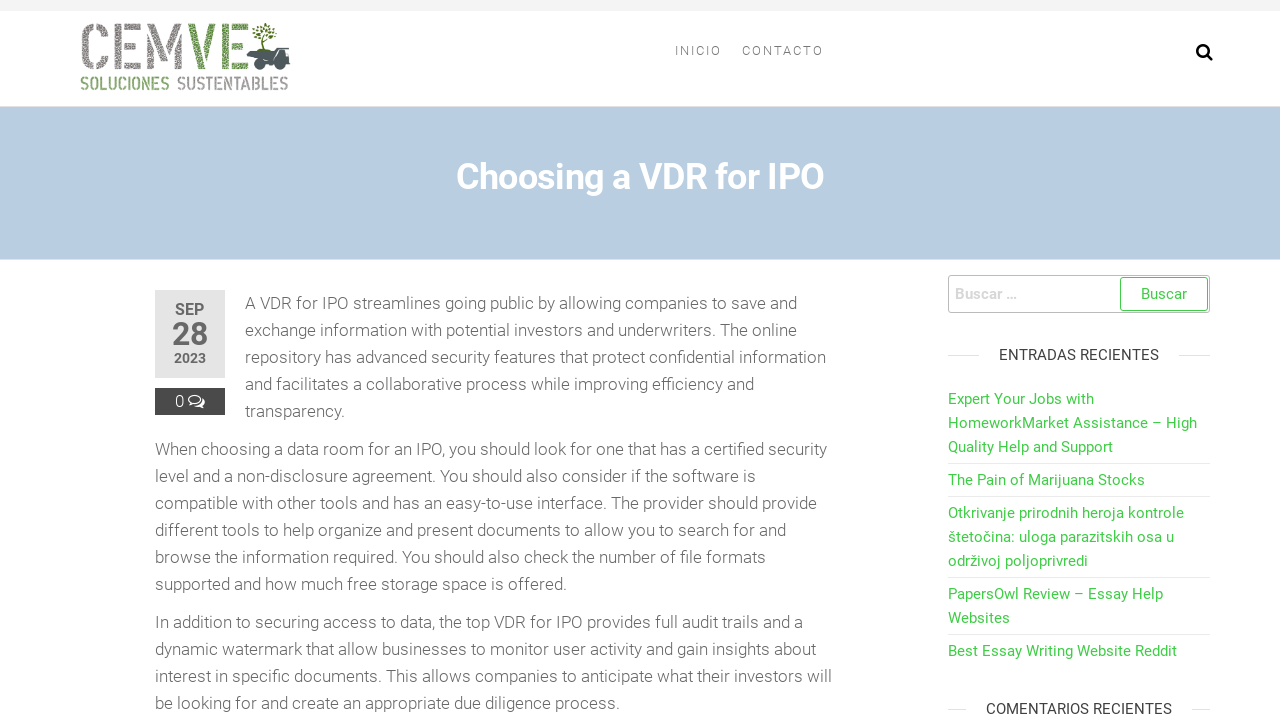Identify the bounding box coordinates of the element that should be clicked to fulfill this task: "Go to INICIO page". The coordinates should be provided as four float numbers between 0 and 1, i.e., [left, top, right, bottom].

[0.52, 0.015, 0.572, 0.127]